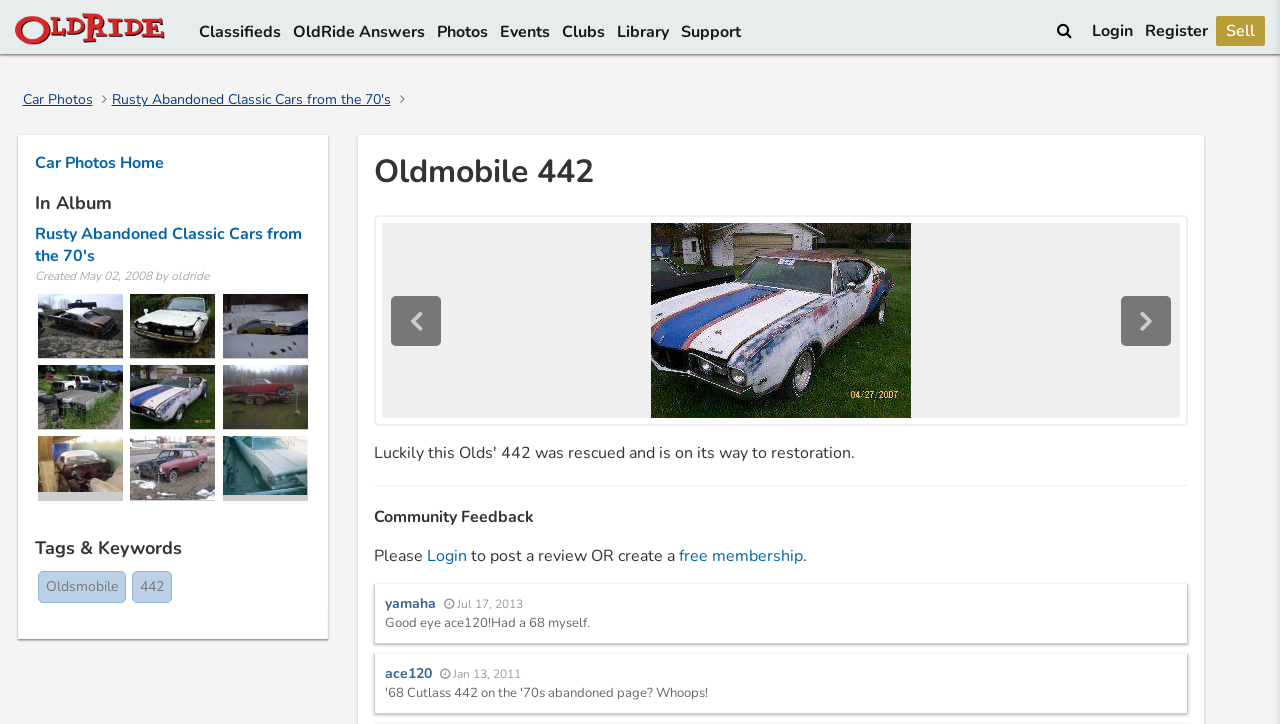Provide a brief response to the question below using one word or phrase:
What is the main category of classifieds on this webpage?

Classic cars